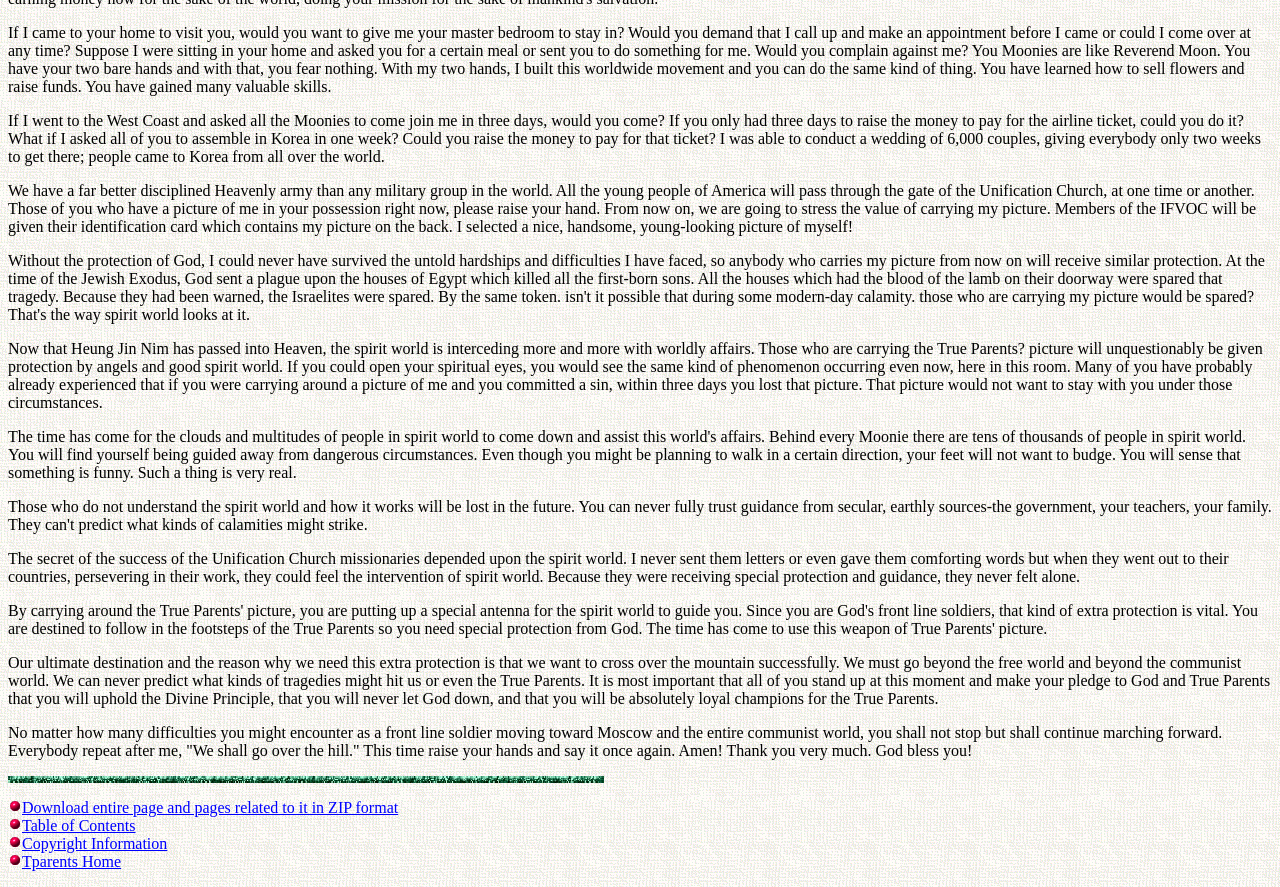Bounding box coordinates are specified in the format (top-left x, top-left y, bottom-right x, bottom-right y). All values are floating point numbers bounded between 0 and 1. Please provide the bounding box coordinate of the region this sentence describes: Copyright Information

[0.017, 0.941, 0.131, 0.961]